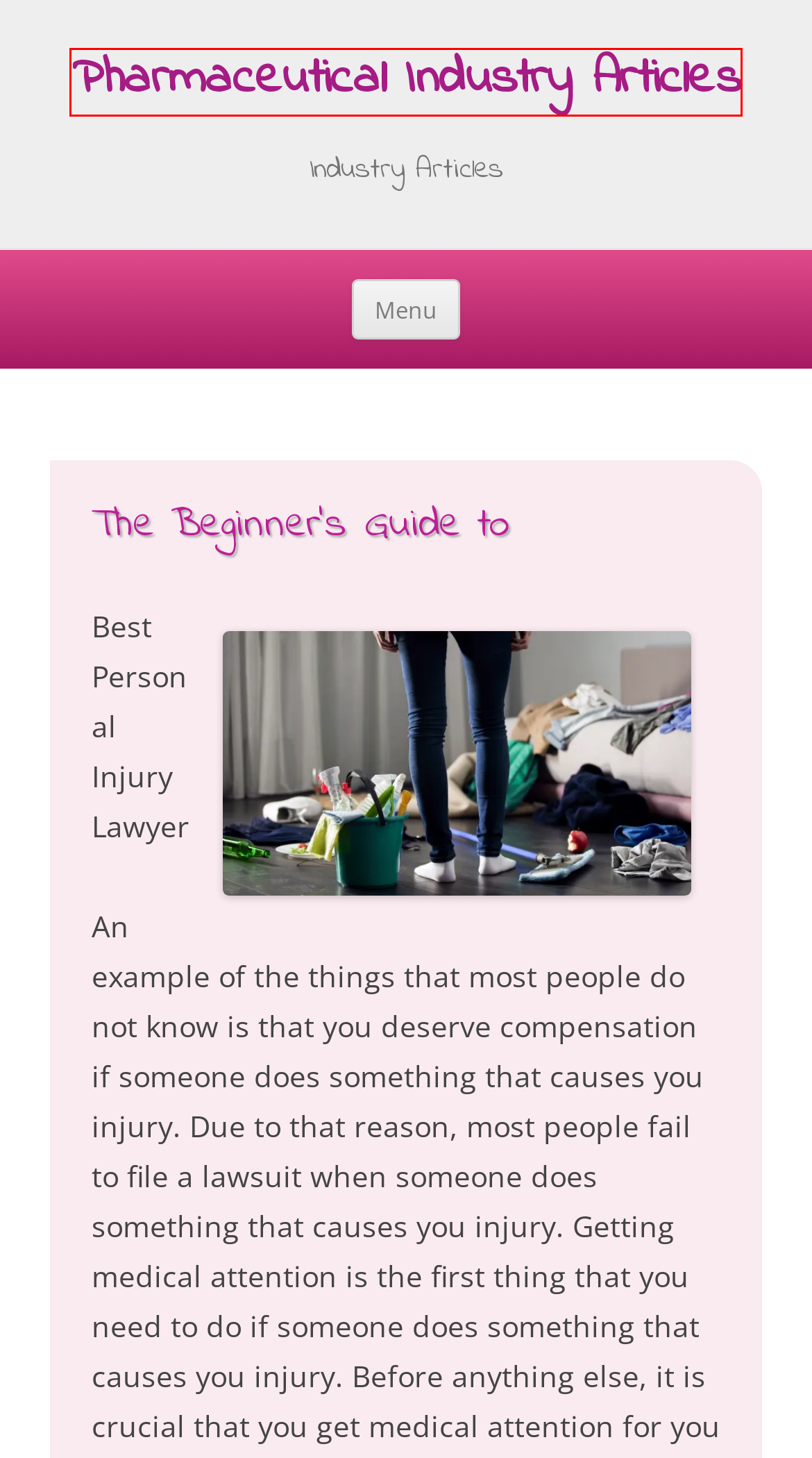Using the screenshot of a webpage with a red bounding box, pick the webpage description that most accurately represents the new webpage after the element inside the red box is clicked. Here are the candidates:
A. Sports & Athletics « Pharmaceutical Industry Articles
B. Real Estate « Pharmaceutical Industry Articles
C. Web Resources « Pharmaceutical Industry Articles
D. Internet Services « Pharmaceutical Industry Articles
E. Personal Product & Services « Pharmaceutical Industry Articles
F. Pharmaceutical Industry Articles « Industry Articles
G. cricrays.com -
H. Uncategorized « Pharmaceutical Industry Articles

F